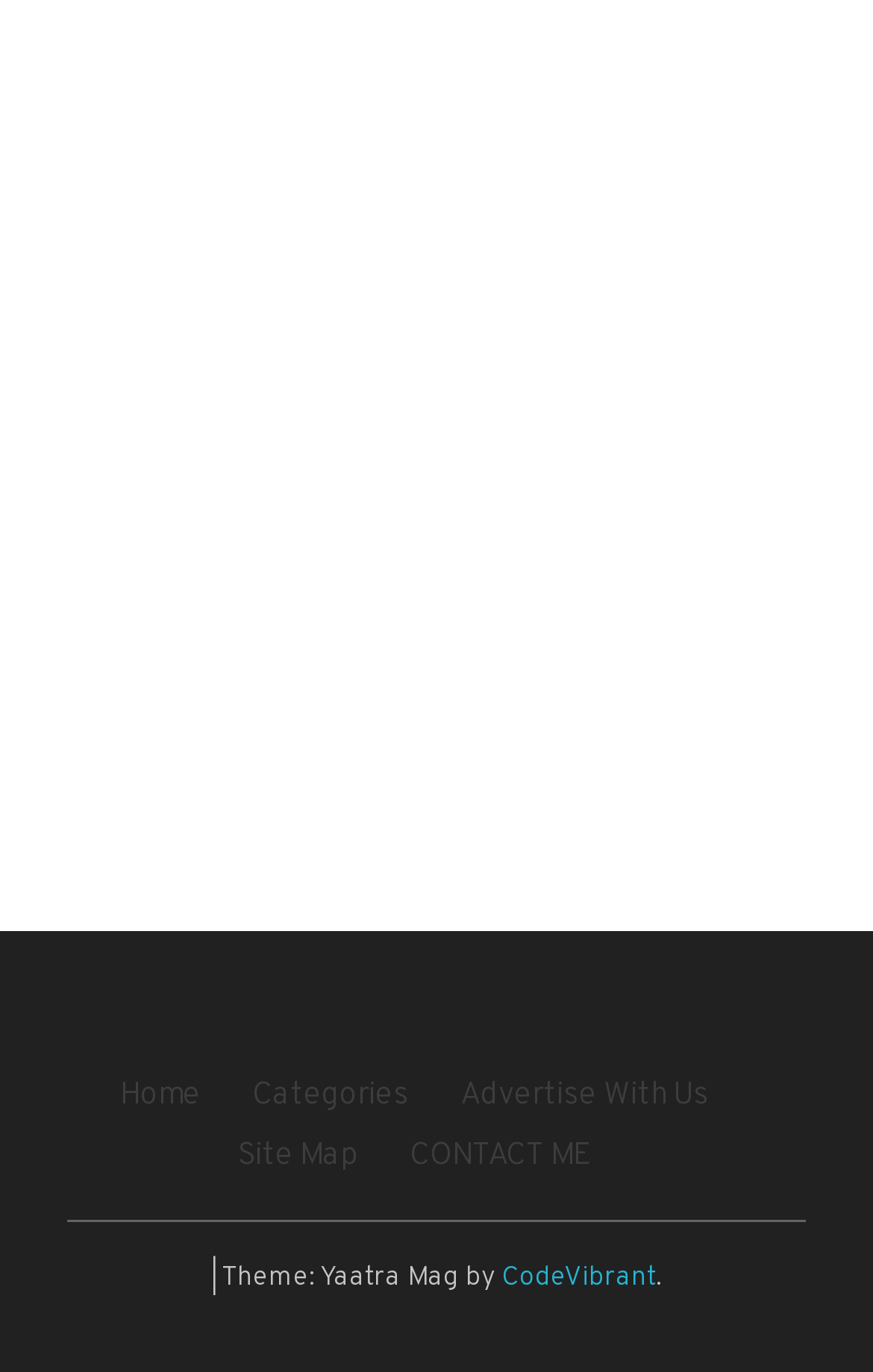Respond with a single word or phrase:
What character separates the links in the footer?

|